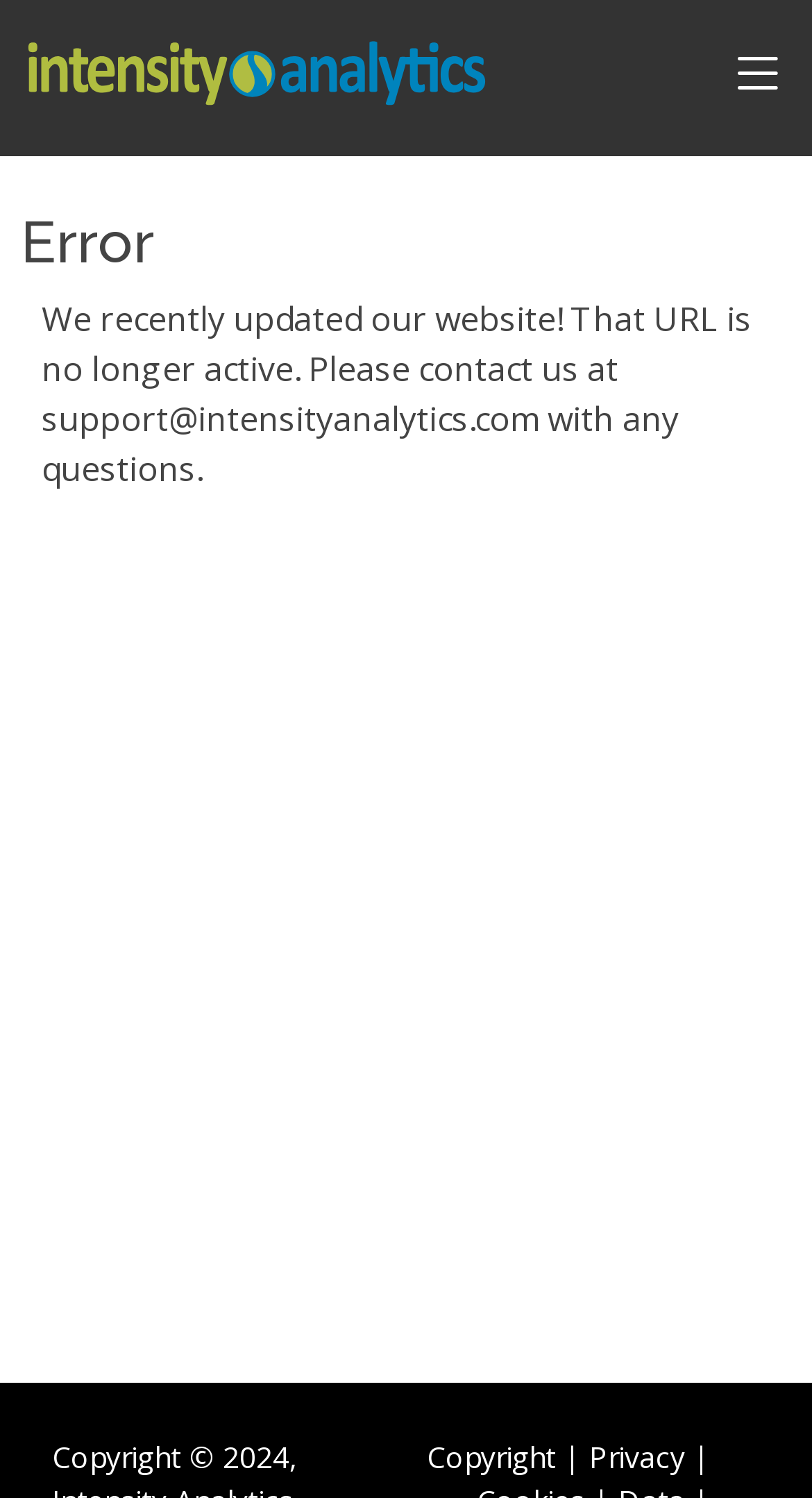What is the purpose of the webpage?
Based on the screenshot, provide your answer in one word or phrase.

Error page